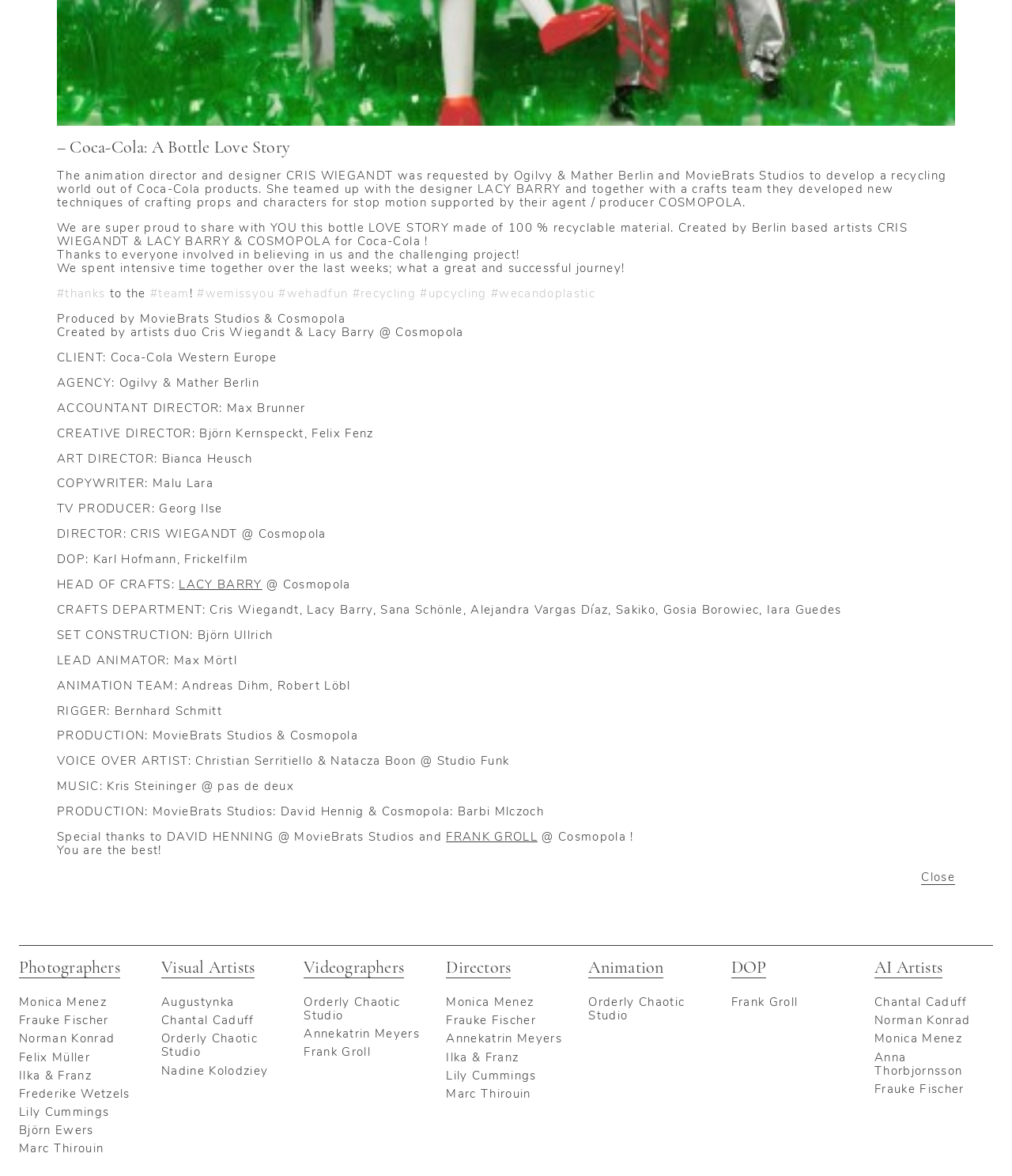Provide the bounding box coordinates, formatted as (top-left x, top-left y, bottom-right x, bottom-right y), with all values being floating point numbers between 0 and 1. Identify the bounding box of the UI element that matches the description: #thanks

[0.056, 0.243, 0.104, 0.256]